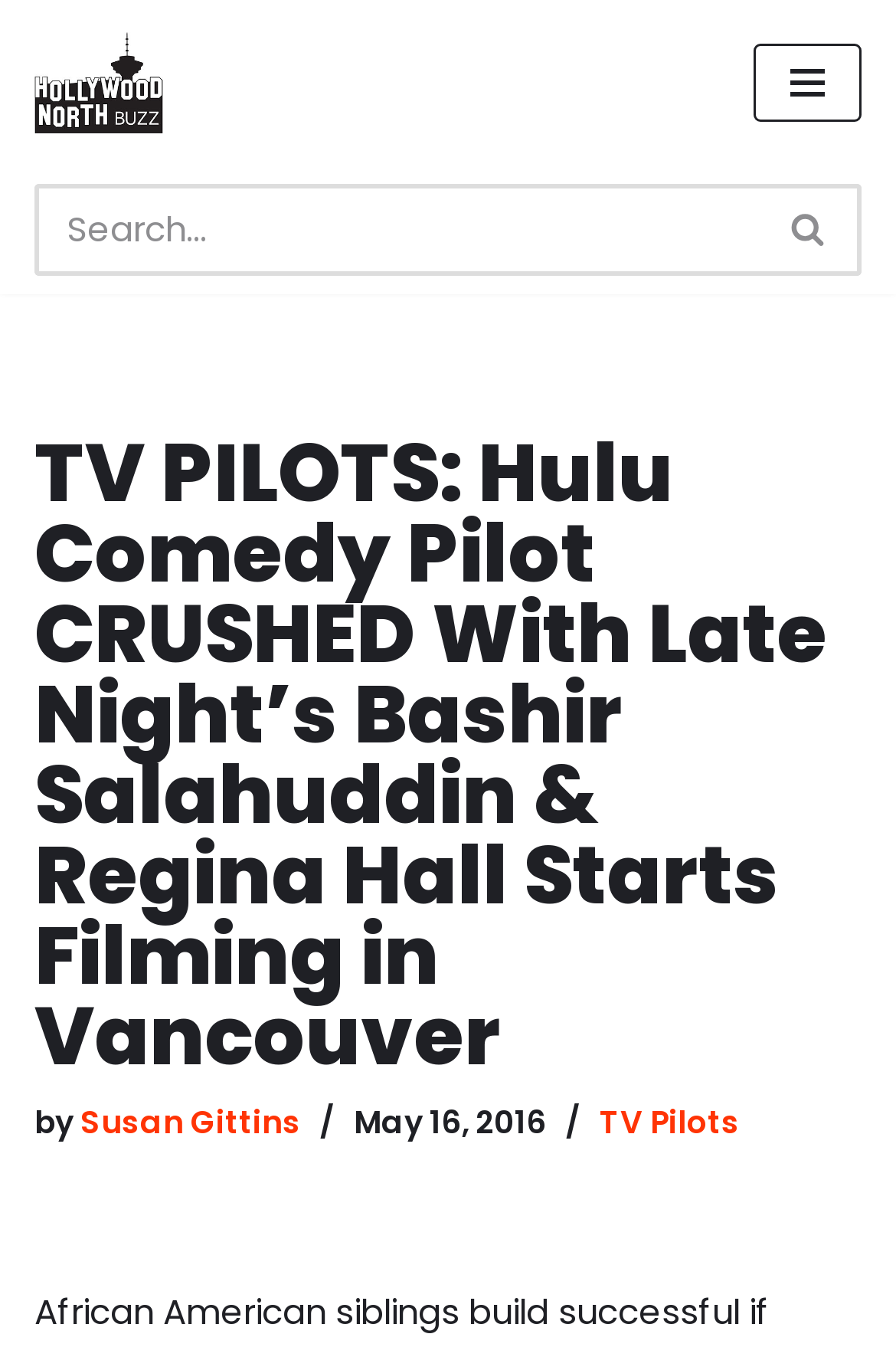Describe all the visual and textual components of the webpage comprehensively.

The webpage is about TV pilots, specifically the Hulu comedy pilot "CRUSHED" starring Bashir Salahuddin and Regina Hall, which has started filming in Vancouver. 

At the top left of the page, there is a link to "Skip to content". Next to it, there is a link to "Hollywood North Buzz Covering Vancouver's Film & TV scene since 2010", which serves as a site description. 

On the top right, there is a navigation menu button and a search bar. The search bar has a search box and a search button, accompanied by a small image. 

Below the top section, there is a large heading that repeats the title of the TV pilot. Underneath the heading, there is a byline that reads "by Susan Gittins" and a timestamp indicating the article was published on May 16, 2016. 

Additionally, there is a link to "TV Pilots" at the bottom of the page, which suggests that the webpage is part of a larger section or category dedicated to TV pilots.